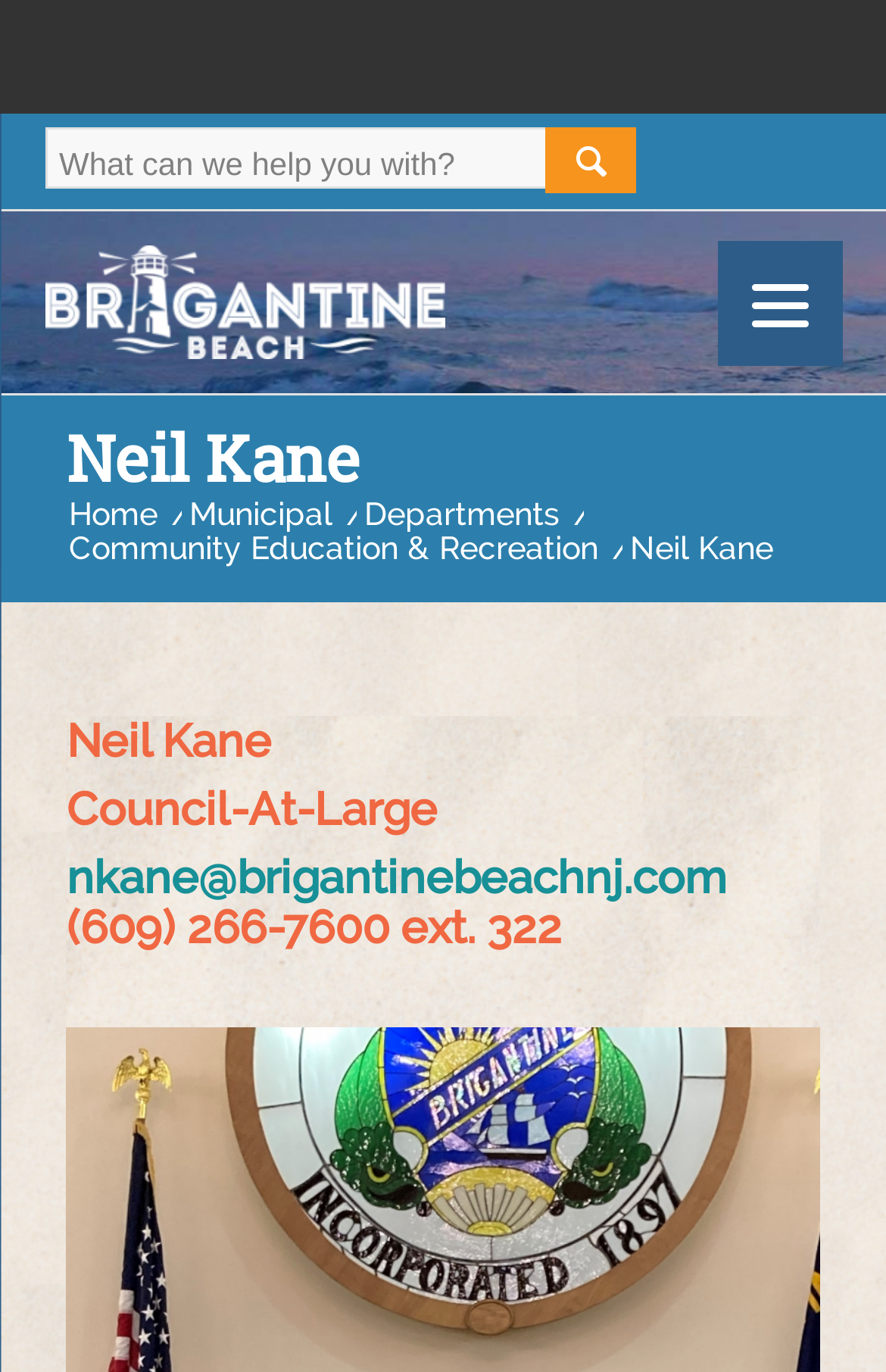Provide the bounding box coordinates for the area that should be clicked to complete the instruction: "search for something".

[0.051, 0.093, 0.718, 0.137]